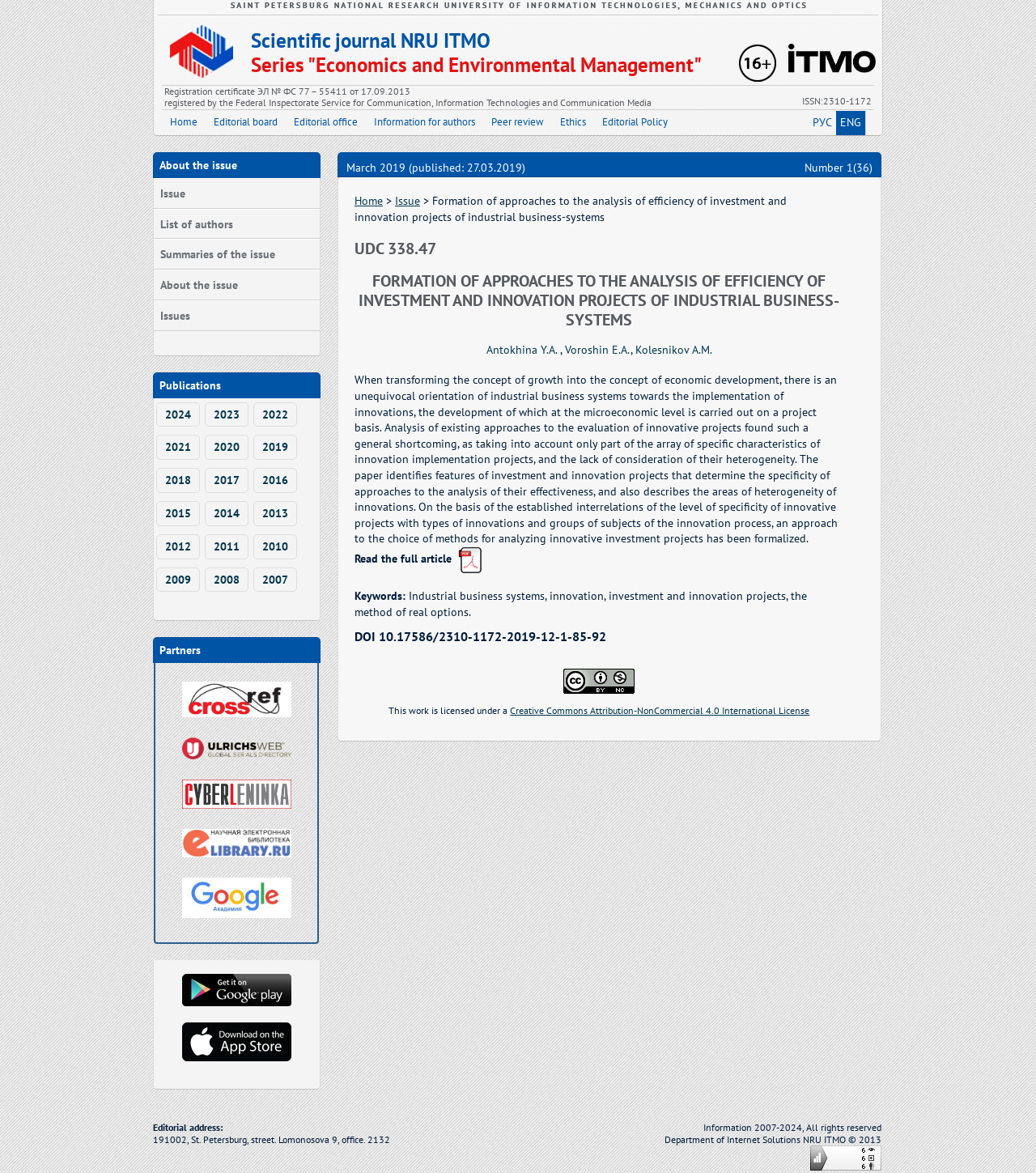Pinpoint the bounding box coordinates of the element you need to click to execute the following instruction: "Click the 'Home' link". The bounding box should be represented by four float numbers between 0 and 1, in the format [left, top, right, bottom].

[0.156, 0.094, 0.198, 0.114]